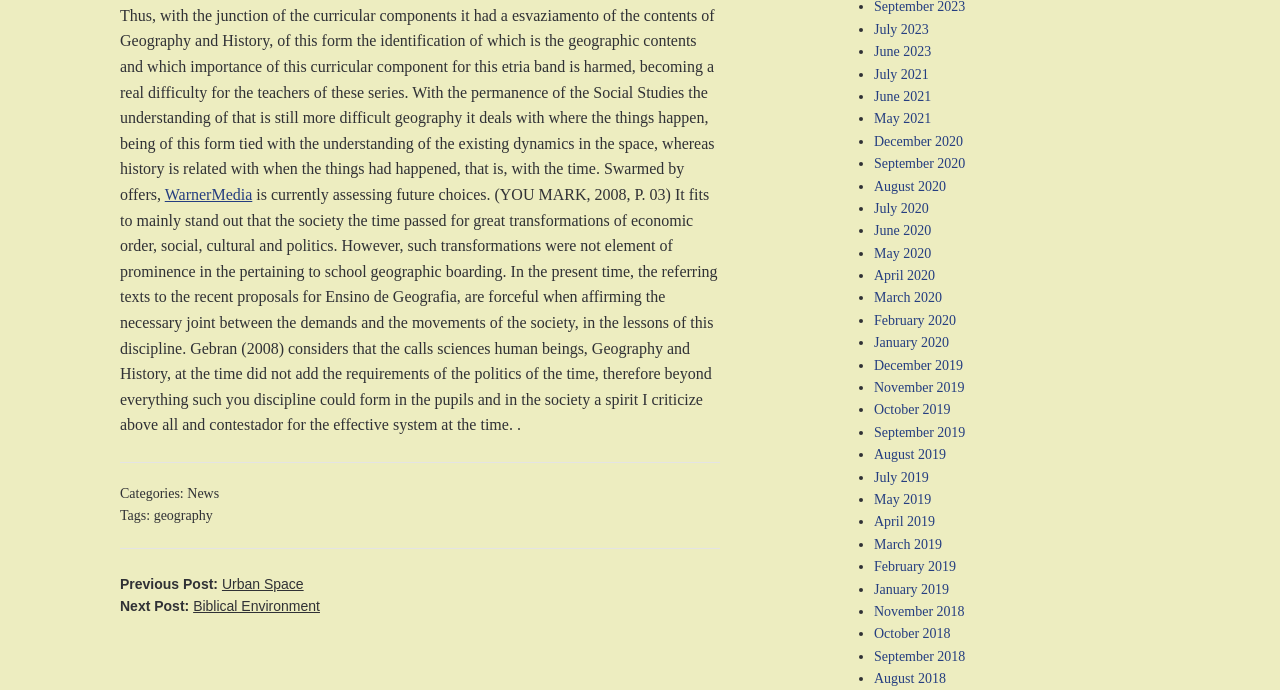Using the given element description, provide the bounding box coordinates (top-left x, top-left y, bottom-right x, bottom-right y) for the corresponding UI element in the screenshot: January 2019

[0.683, 0.843, 0.741, 0.865]